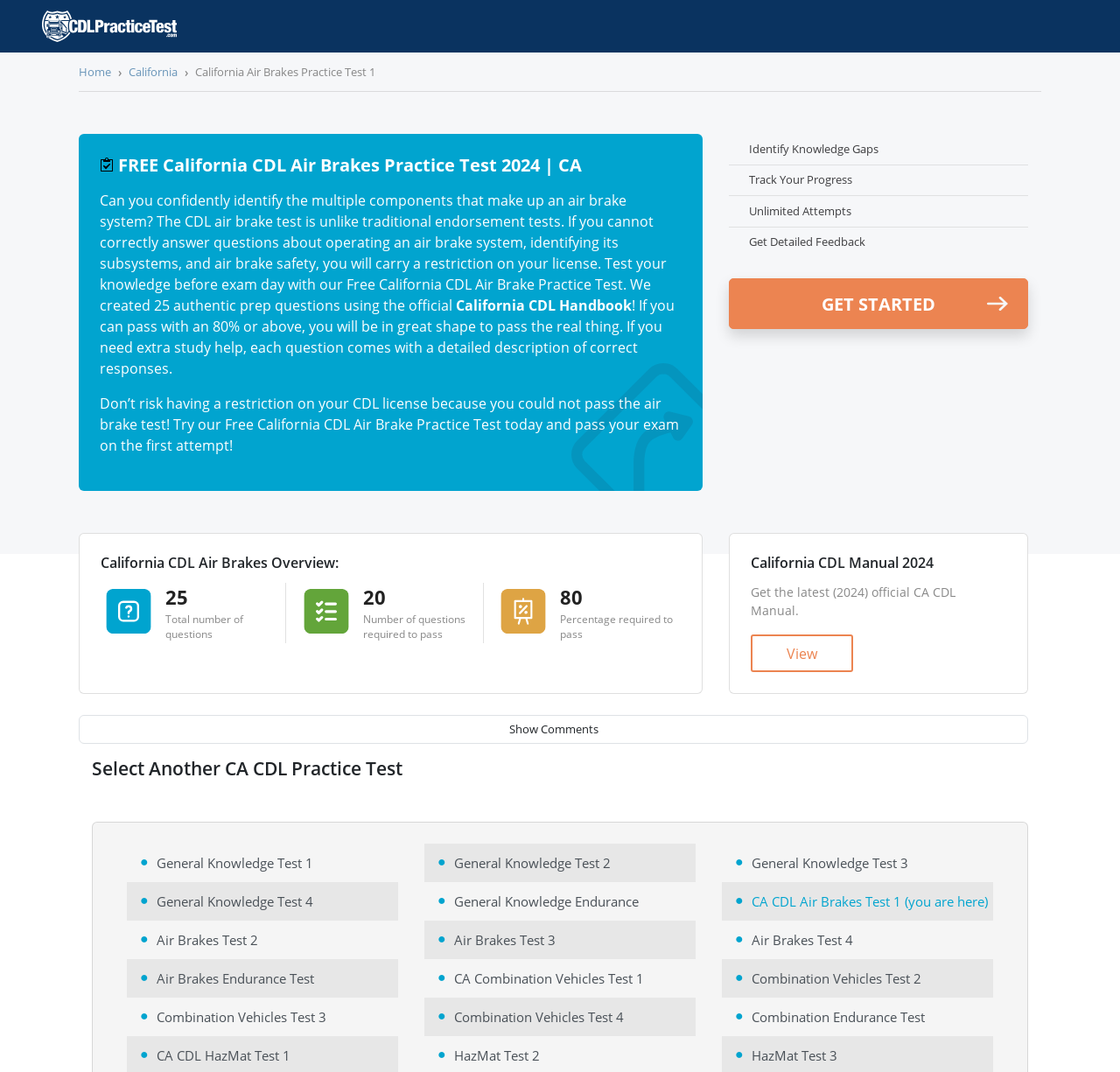Explain the contents of the webpage comprehensively.

This webpage is dedicated to preparing users for the California CDL Air Brakes test. At the top, there is a navigation breadcrumb with links to "Home" and "California". Below this, there is a heading that reads "This test is based on the official 2024 CDL Manual FREE California CDL Air Brakes Practice Test 2024 | CA". Next to this heading is an image. 

The main content of the page is divided into sections. The first section explains the importance of passing the air brake test and introduces the free practice test. There is a link to the "California CDL Handbook" and a paragraph of text that describes the benefits of taking the practice test. 

Below this, there are four highlighted points: "Identify Knowledge Gaps", "Track Your Progress", "Unlimited Attempts", and "Get Detailed Feedback". A prominent "GET STARTED" button is located to the right of these points.

The next section provides an overview of the California CDL Air Brakes test, including the total number of questions, the number of questions required to pass, and the percentage required to pass. 

Following this, there is a section about the California CDL Manual 2024, with a link to view it. 

At the bottom of the page, there are links to other CA CDL practice tests, including General Knowledge tests, Air Brakes tests, Combination Vehicles tests, and HazMat tests. The current page is highlighted as "CA CDL Air Brakes Test 1".